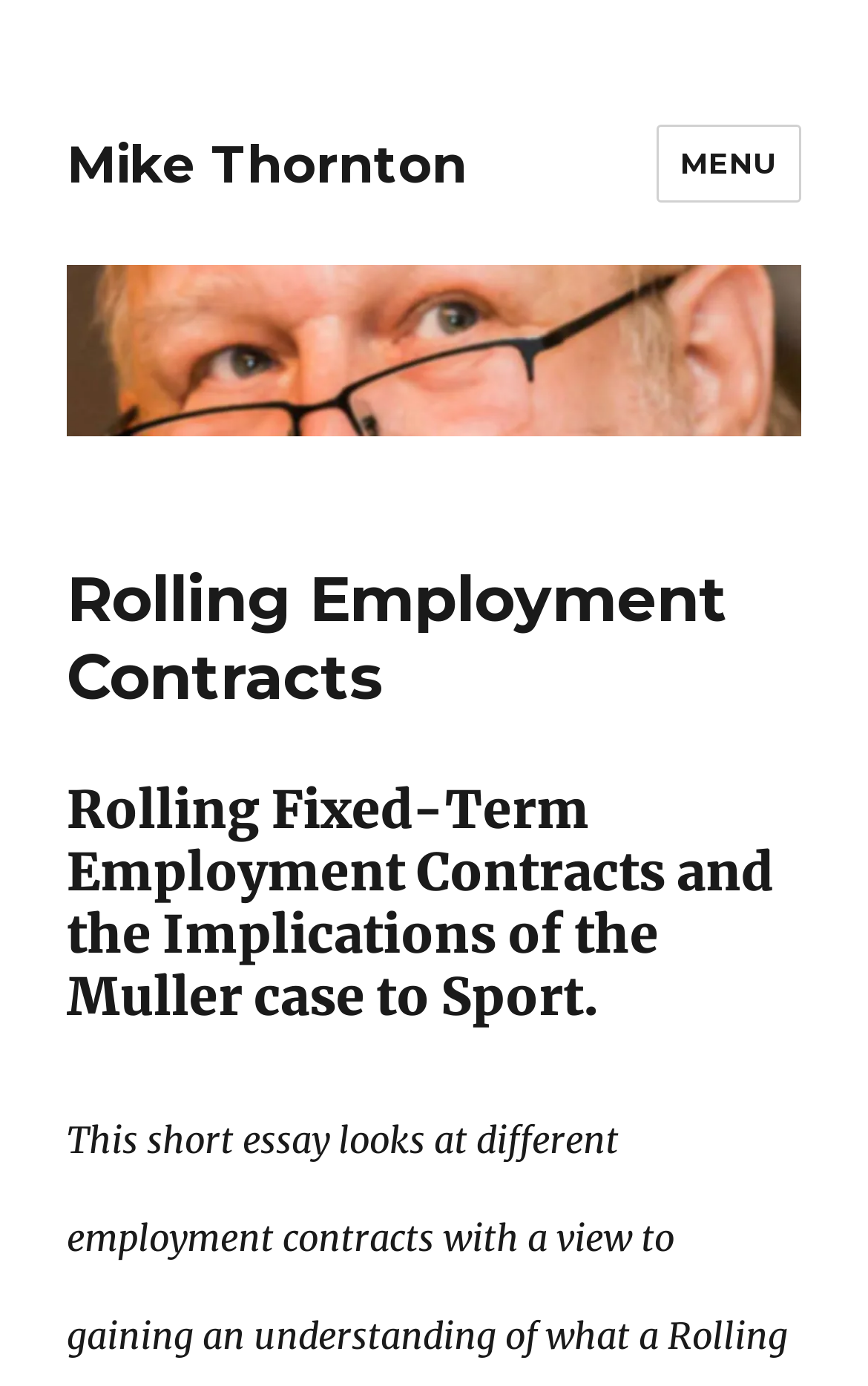Using the information in the image, could you please answer the following question in detail:
What is the name of the author?

The name of the author can be found in the top-left corner of the webpage, where it is written as a link and also as an image. This suggests that the author's name is Mike Thornton.